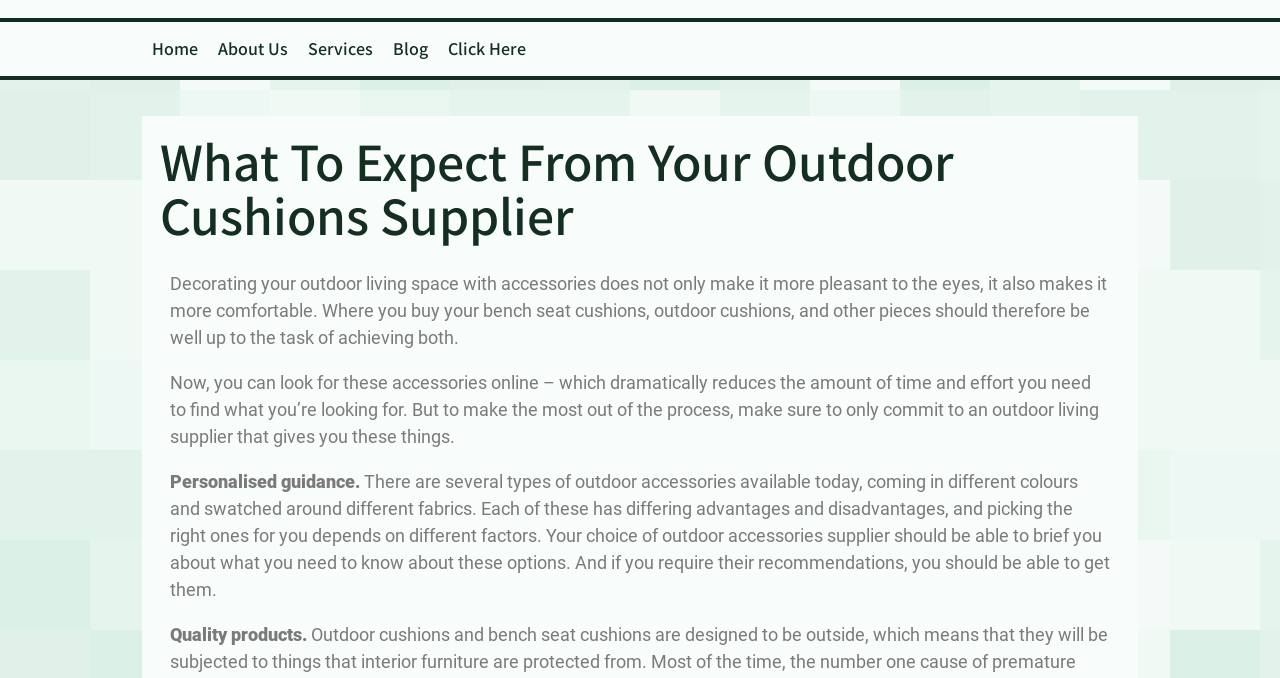Please provide a brief answer to the following inquiry using a single word or phrase:
What is the main topic of this webpage?

Outdoor Cushions Supplier